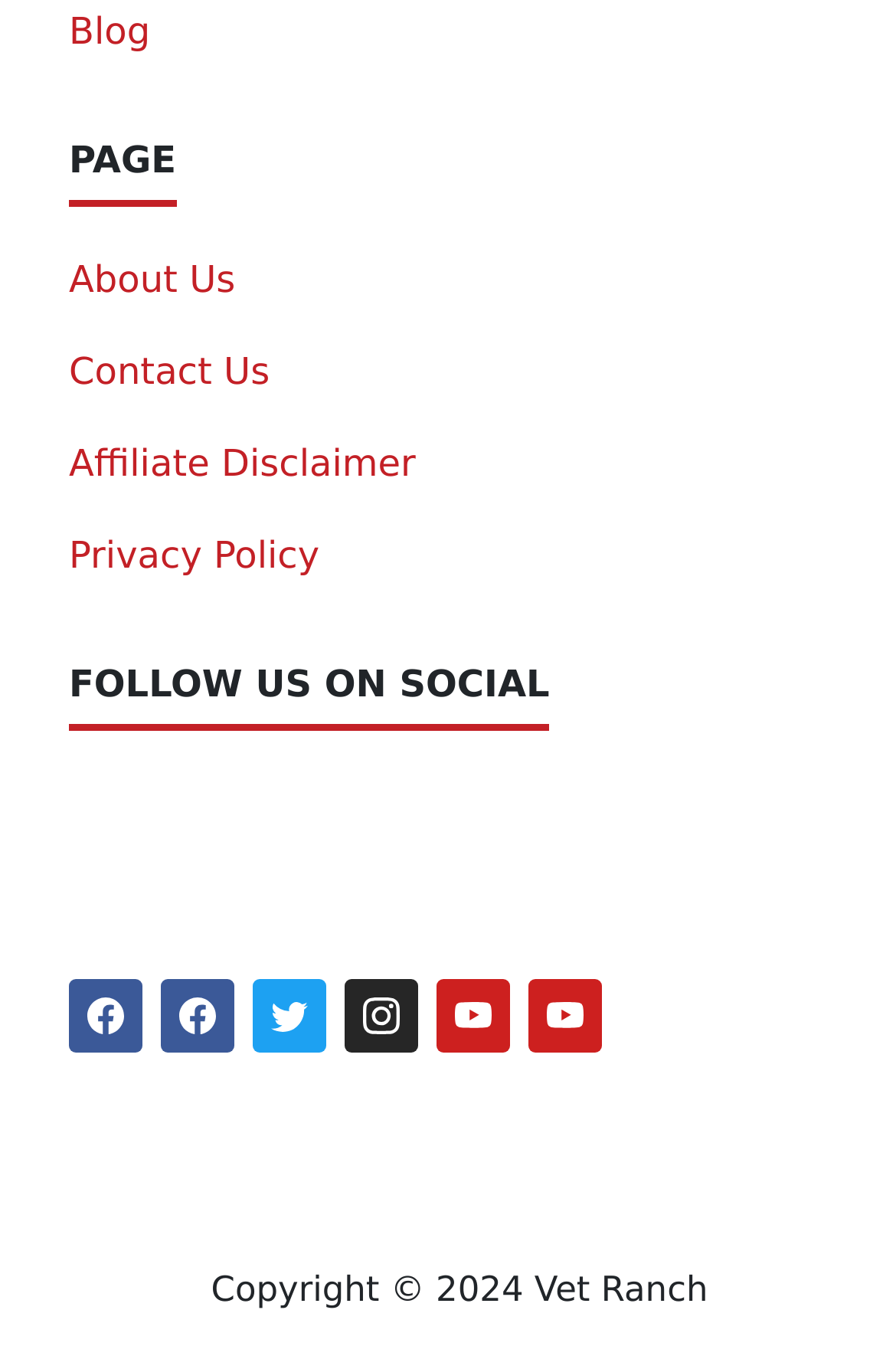Provide your answer in a single word or phrase: 
What year is the copyright for?

2024